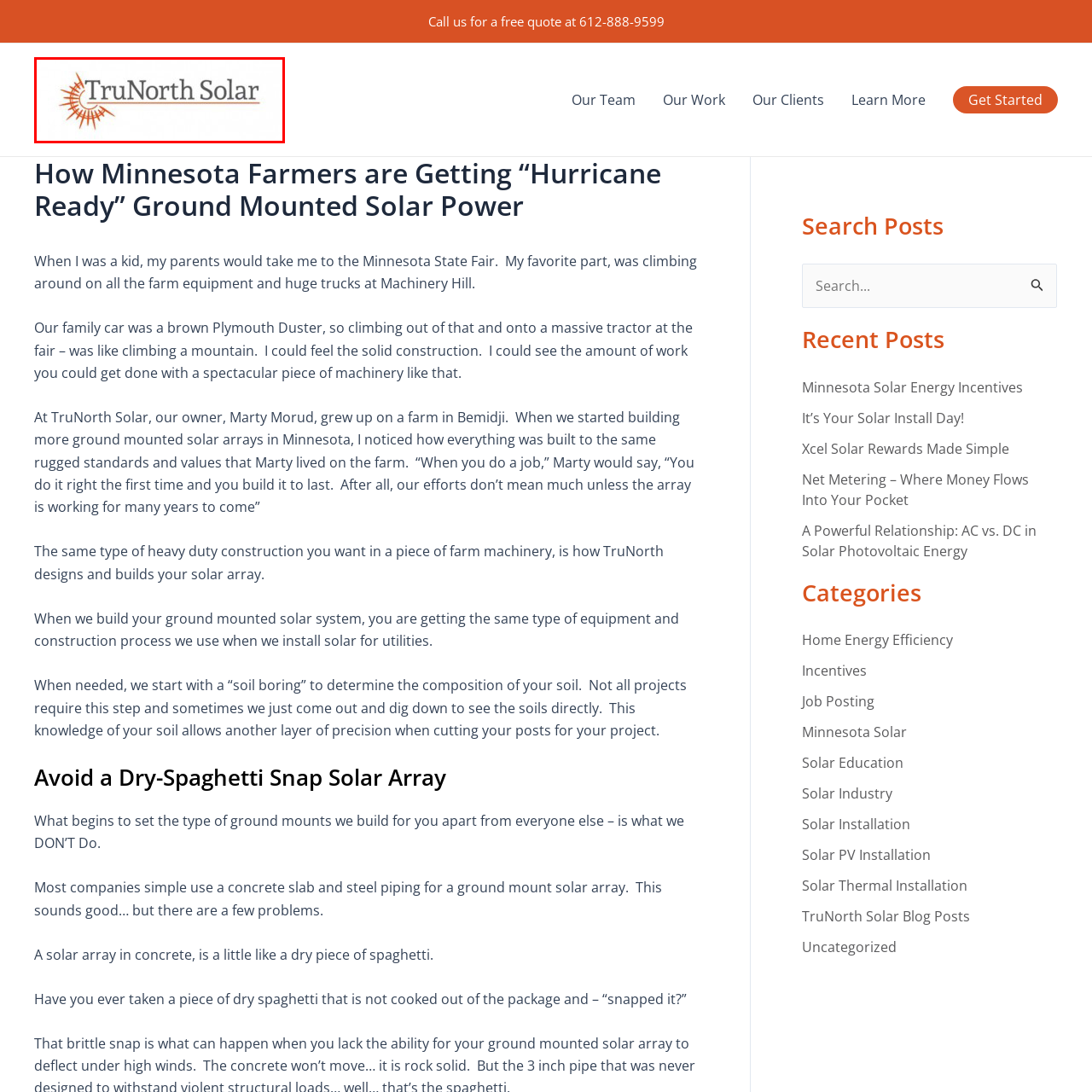Examine the picture highlighted with a red border, What is the background color of the logo? Please respond with a single word or phrase.

White